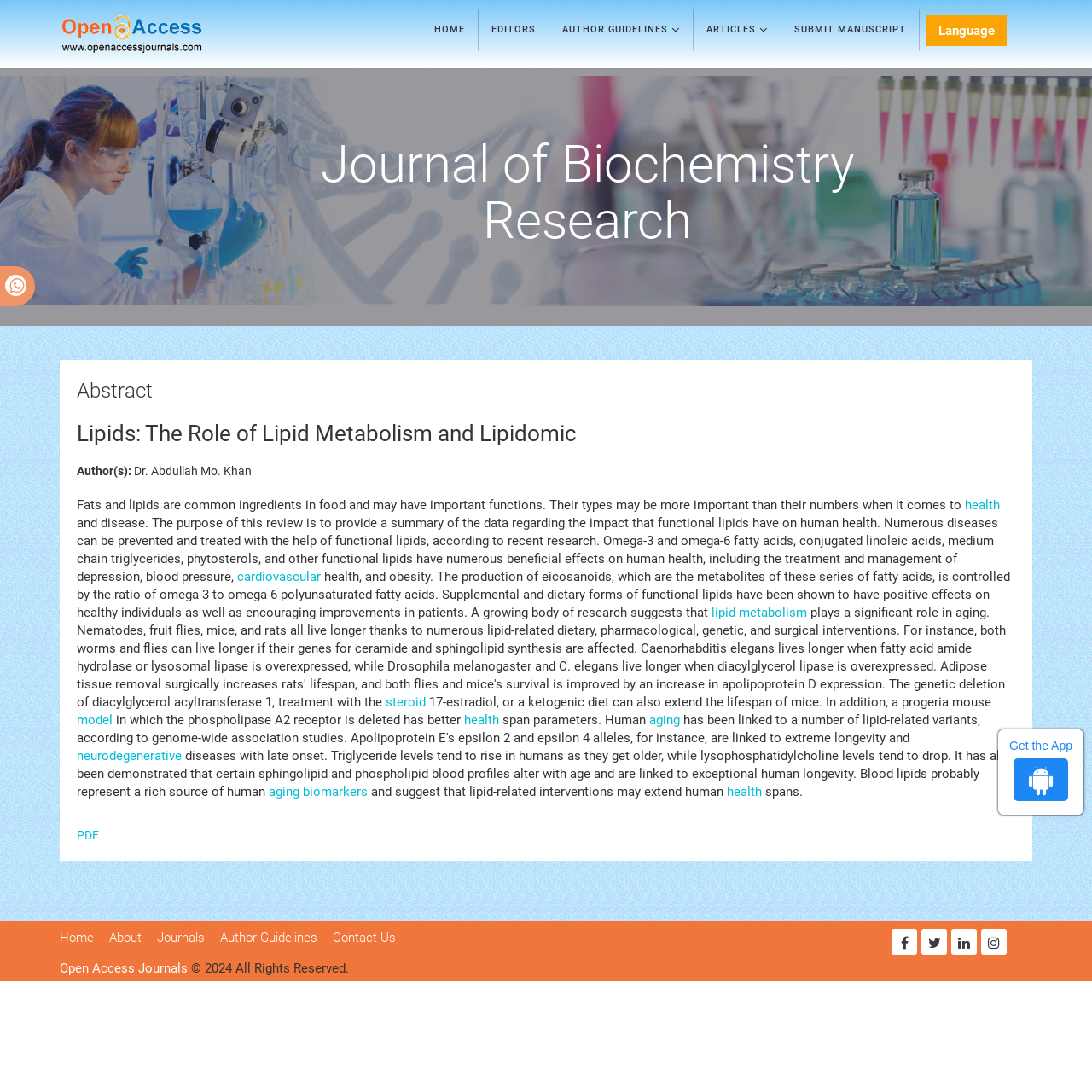Locate the bounding box coordinates of the element I should click to achieve the following instruction: "Send an email to info@titanmetalproducts.com".

None